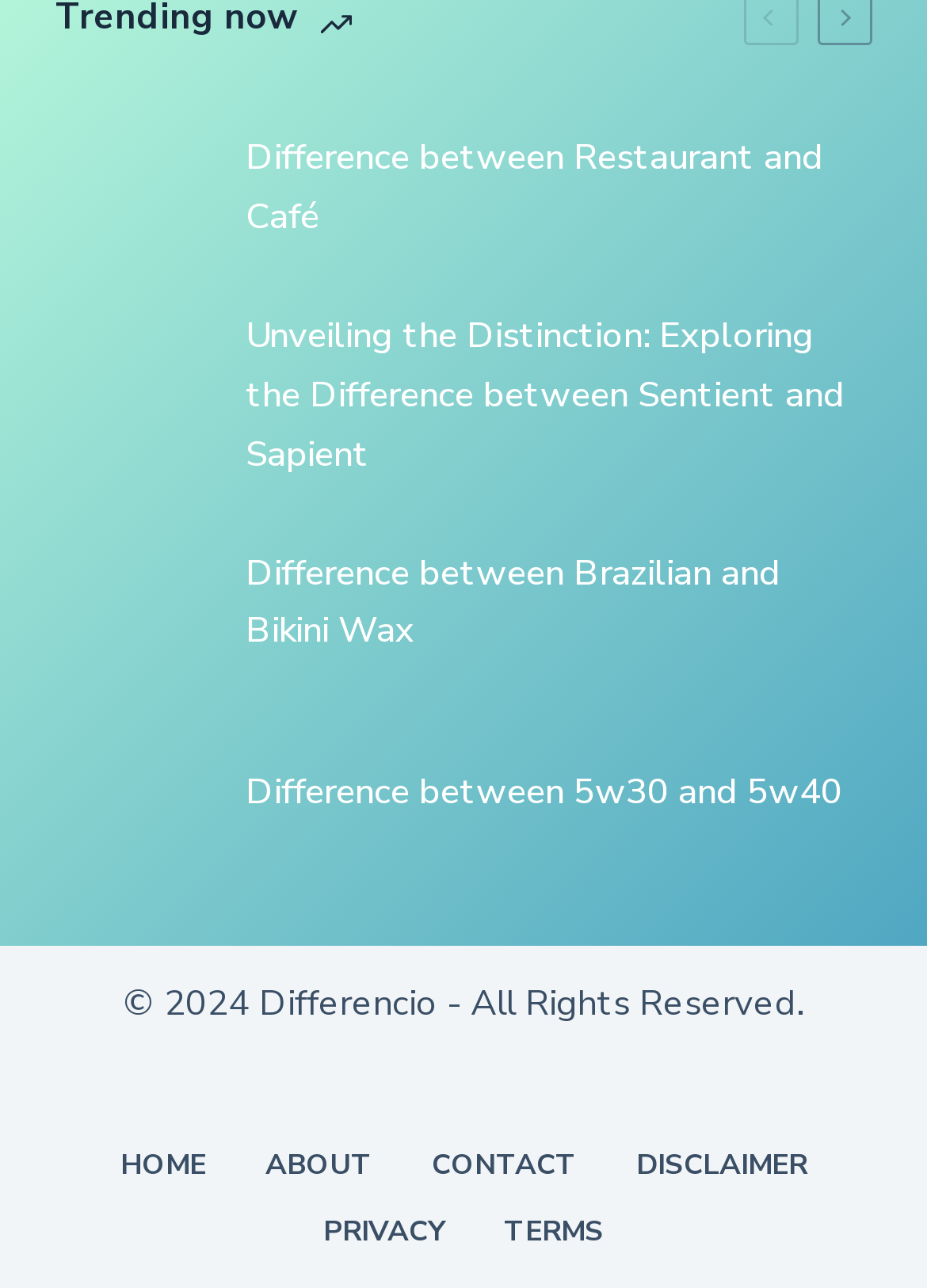Respond to the following question using a concise word or phrase: 
What is the copyright year?

2024